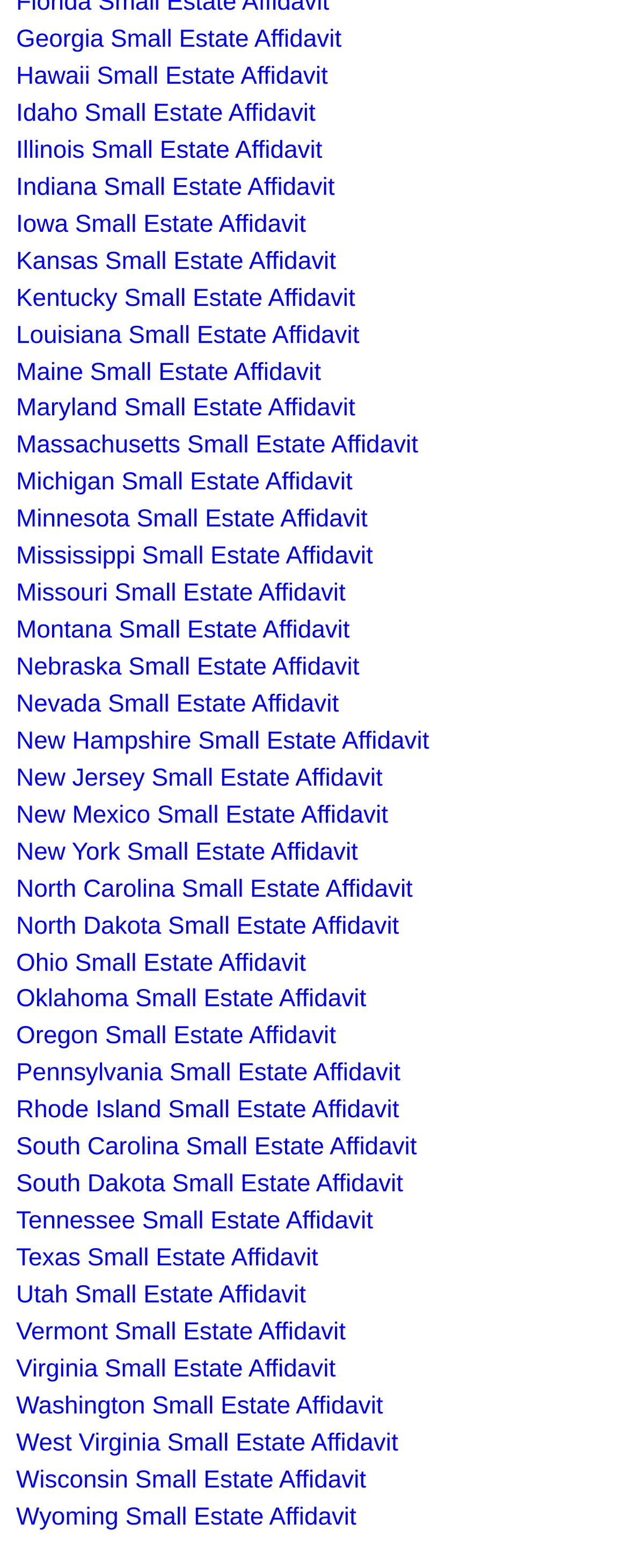Kindly respond to the following question with a single word or a brief phrase: 
Are the links organized alphabetically?

Yes